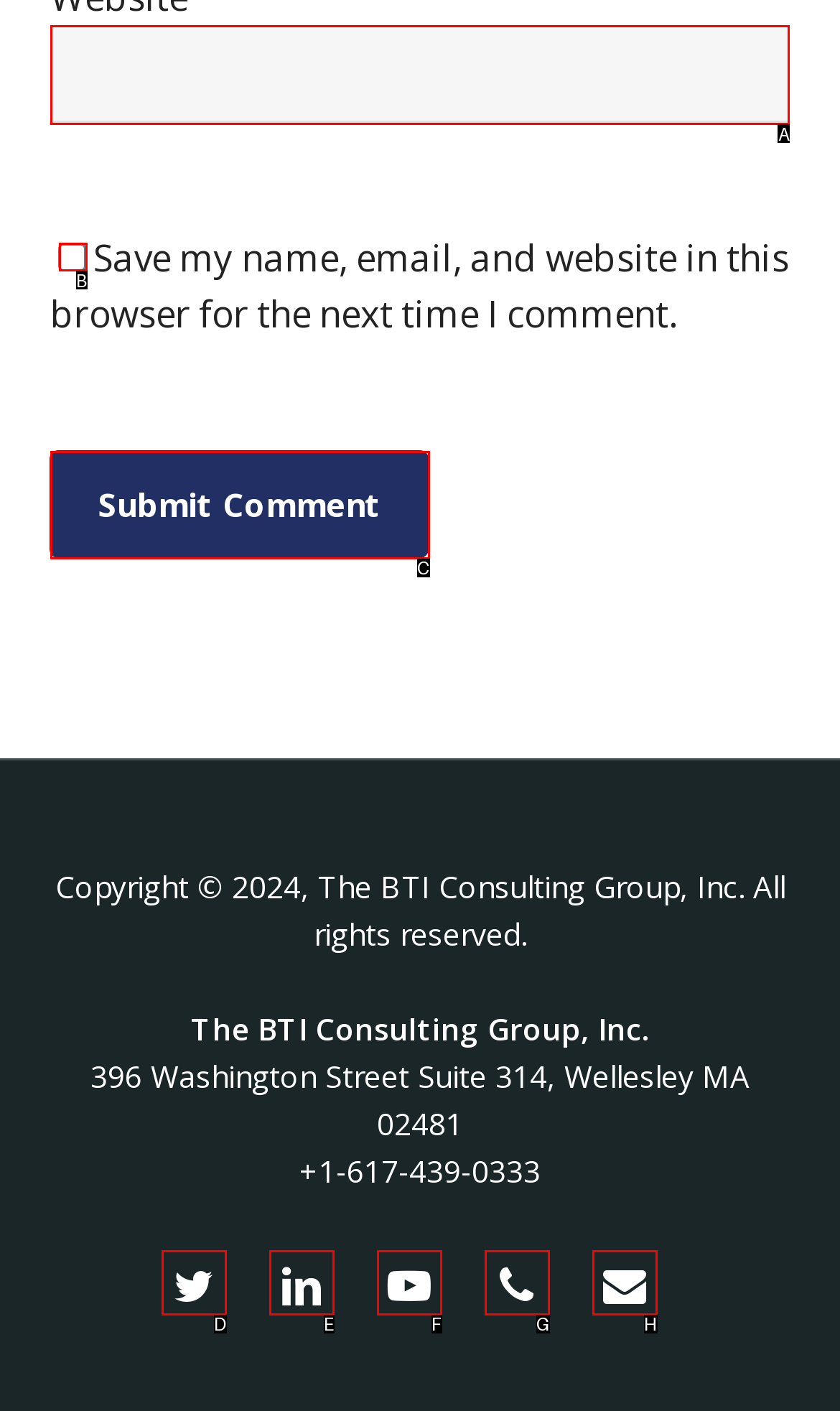Point out the option that best suits the description: parent_node: Website name="url"
Indicate your answer with the letter of the selected choice.

A